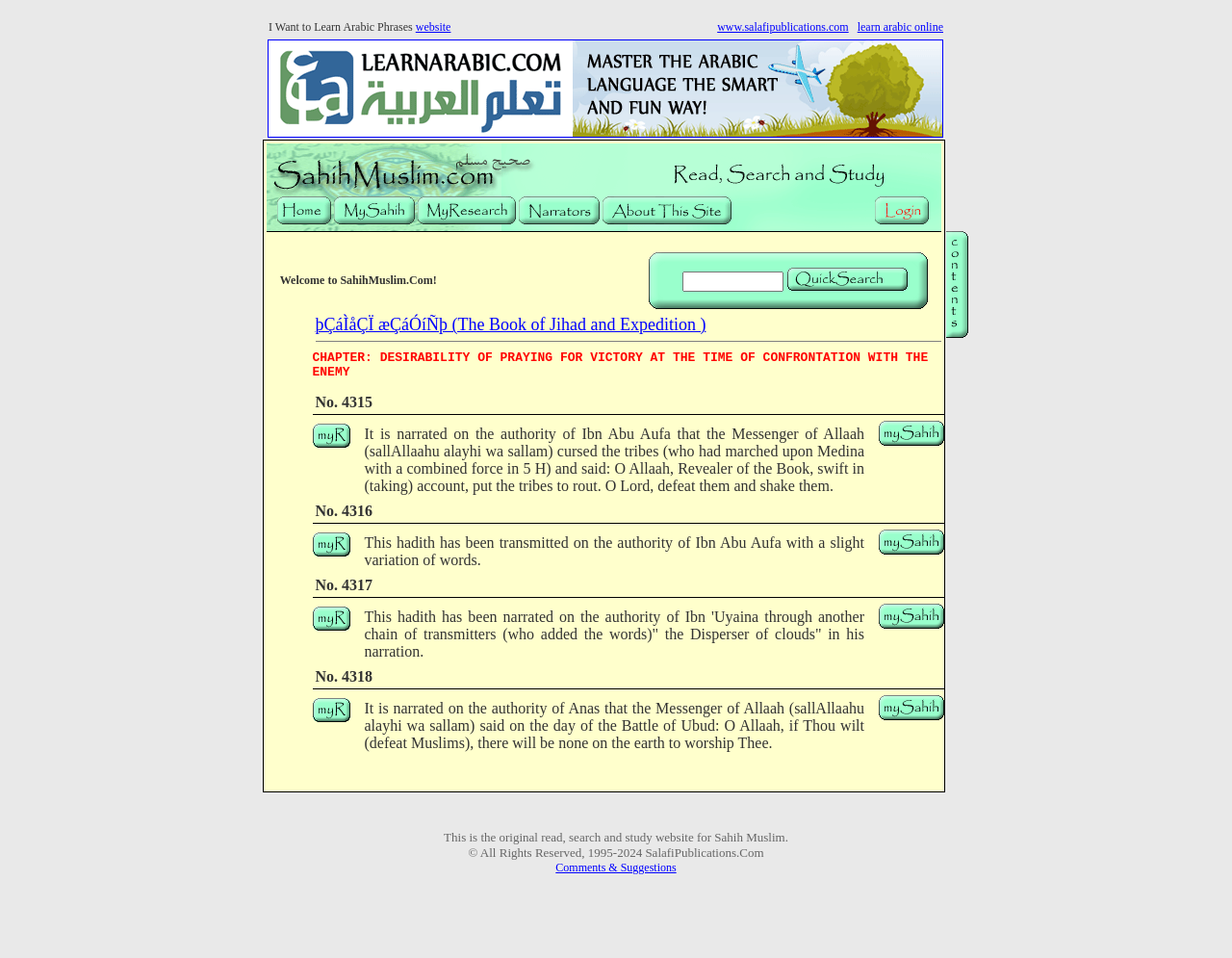Find the bounding box of the UI element described as follows: "Comments & Suggestions".

[0.451, 0.898, 0.549, 0.913]